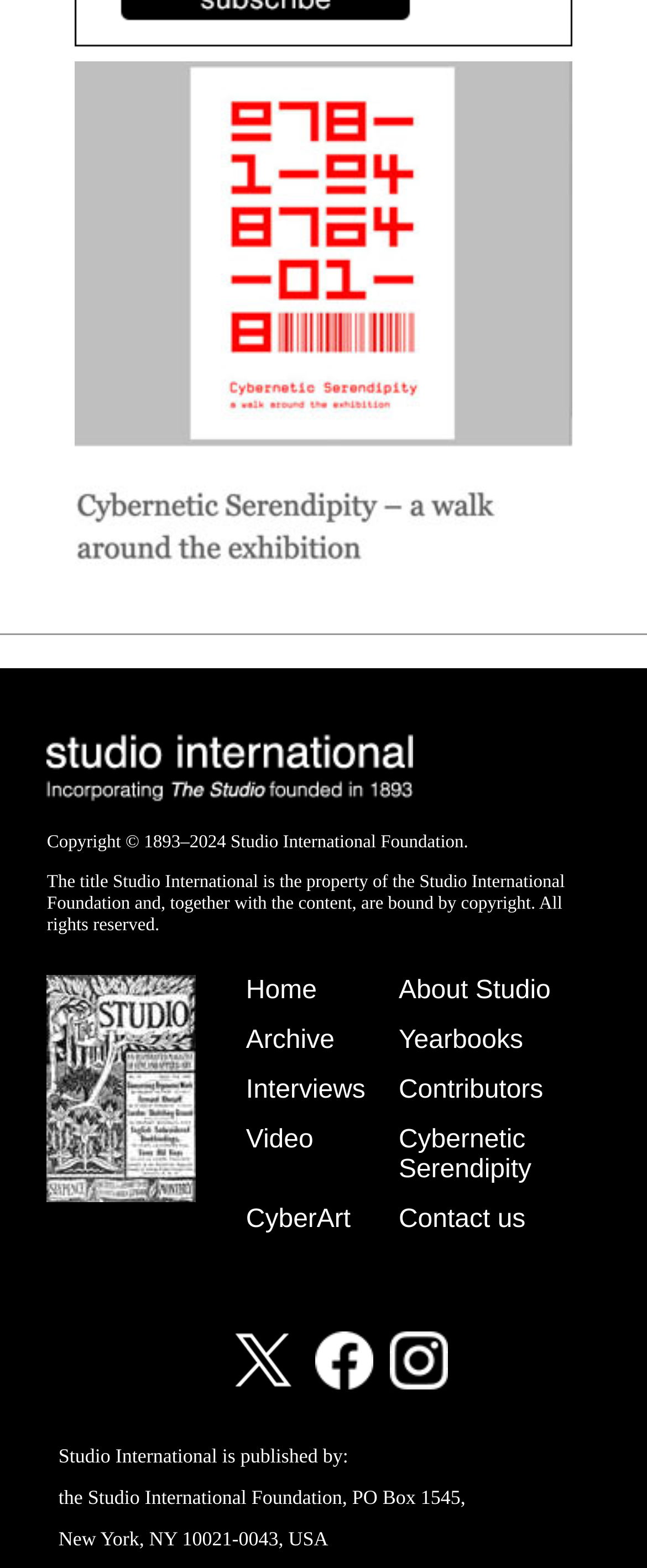Find the bounding box coordinates for the area you need to click to carry out the instruction: "Follow the 'twitter' link". The coordinates should be four float numbers between 0 and 1, indicated as [left, top, right, bottom].

[0.354, 0.872, 0.462, 0.889]